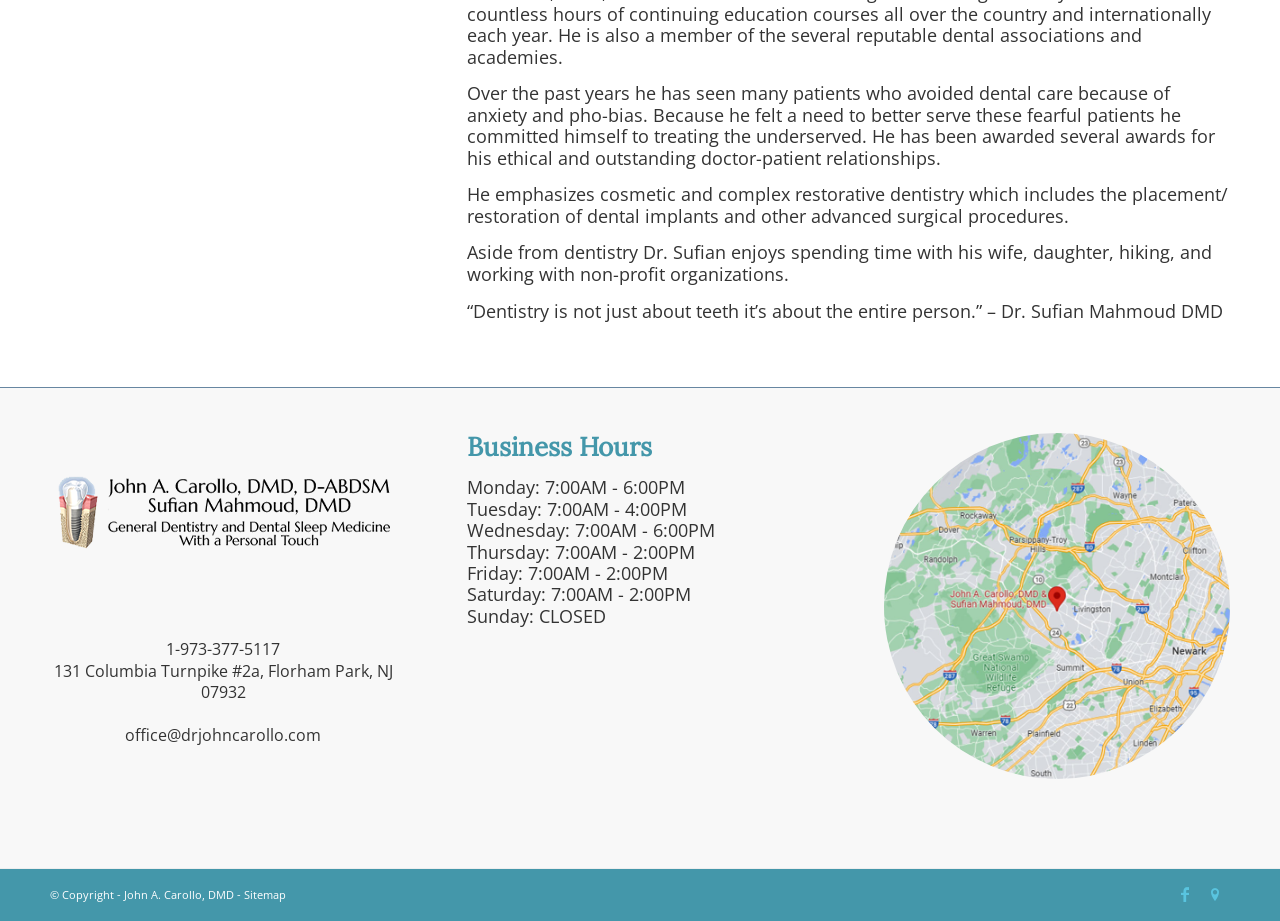Using the description "Icon_name", predict the bounding box of the relevant HTML element.

[0.938, 0.955, 0.961, 0.987]